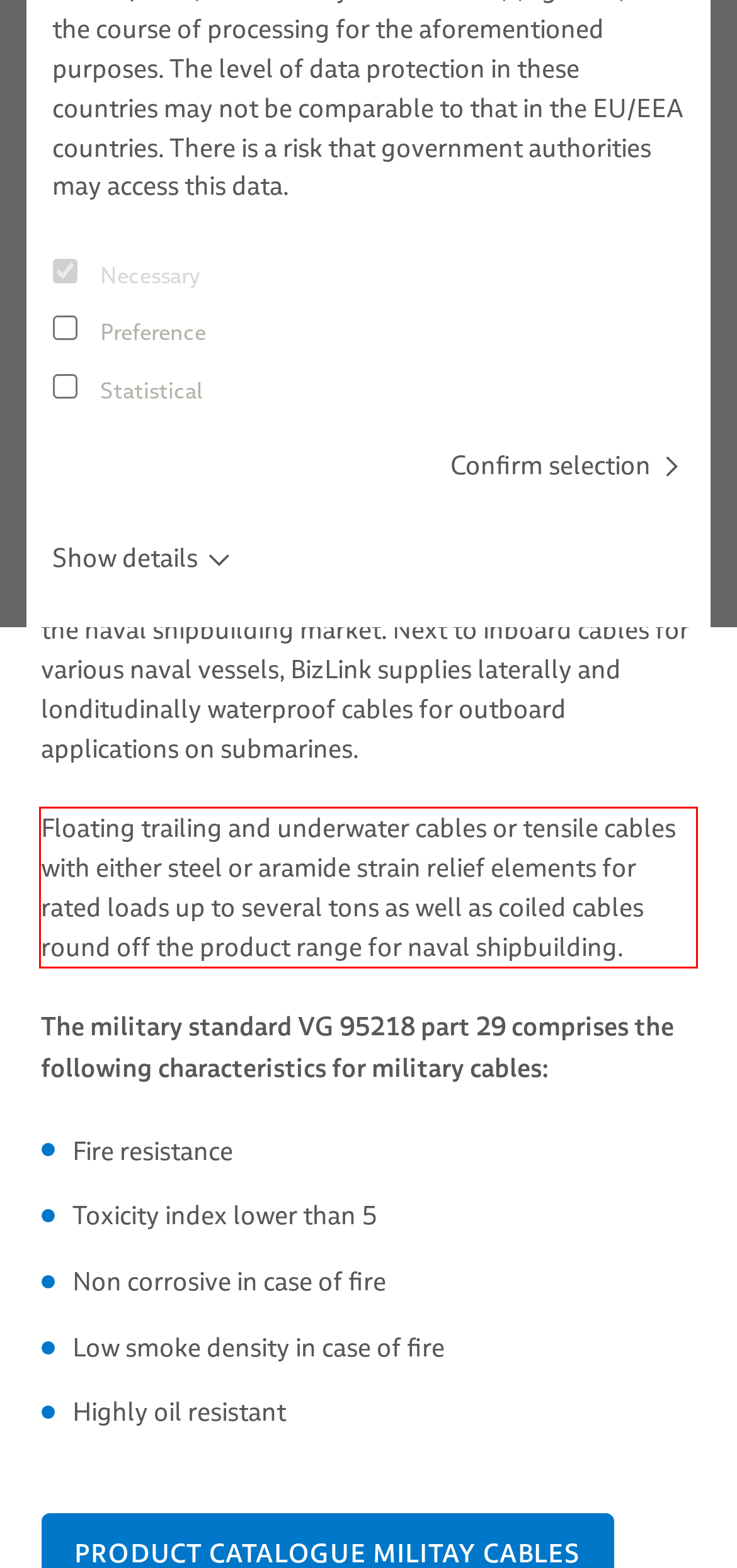You are given a screenshot showing a webpage with a red bounding box. Perform OCR to capture the text within the red bounding box.

Floating trailing and underwater cables or tensile cables with either steel or aramide strain relief elements for rated loads up to several tons as well as coiled cables round off the product range for naval shipbuilding.